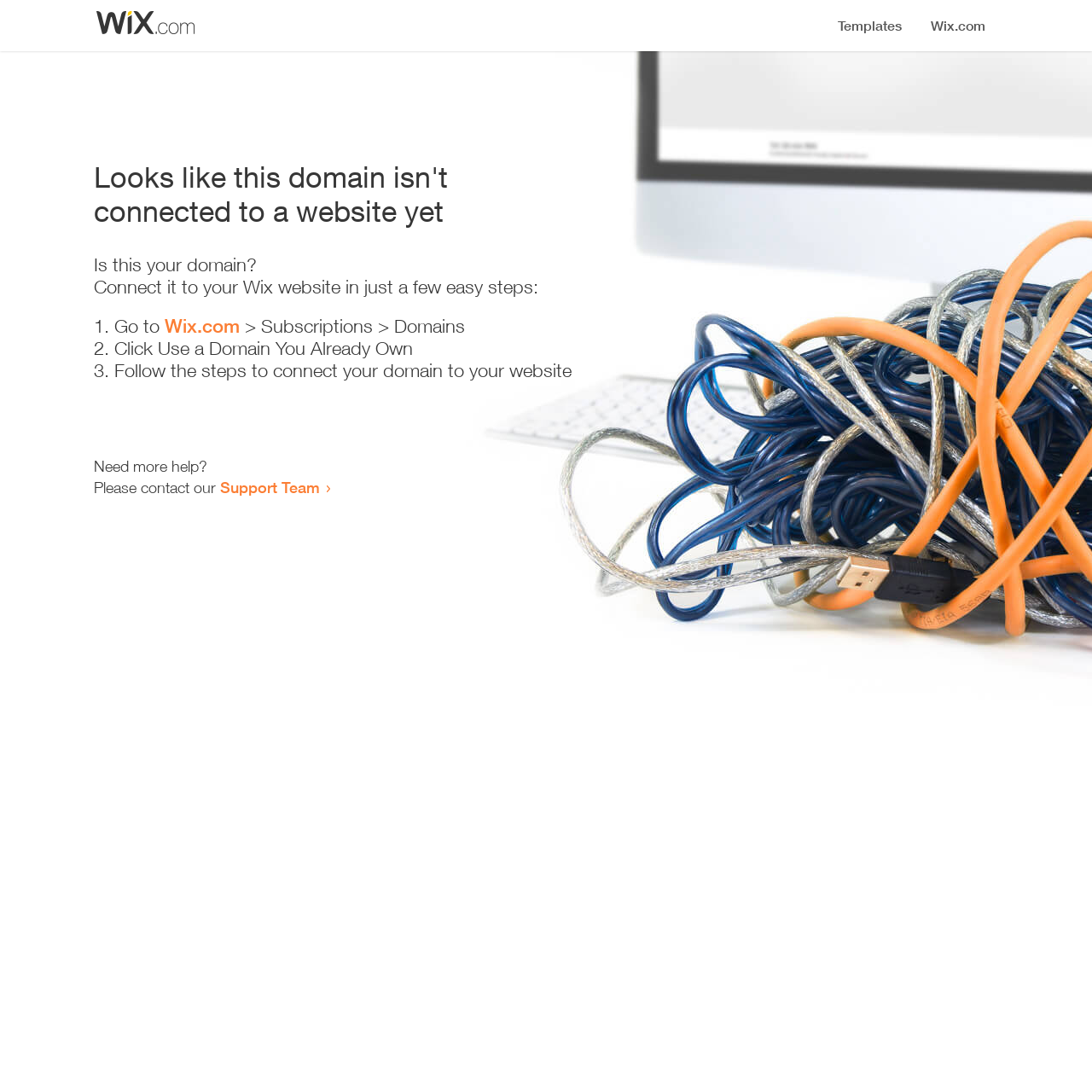What is the purpose of this webpage?
Using the image, give a concise answer in the form of a single word or short phrase.

To guide domain connection